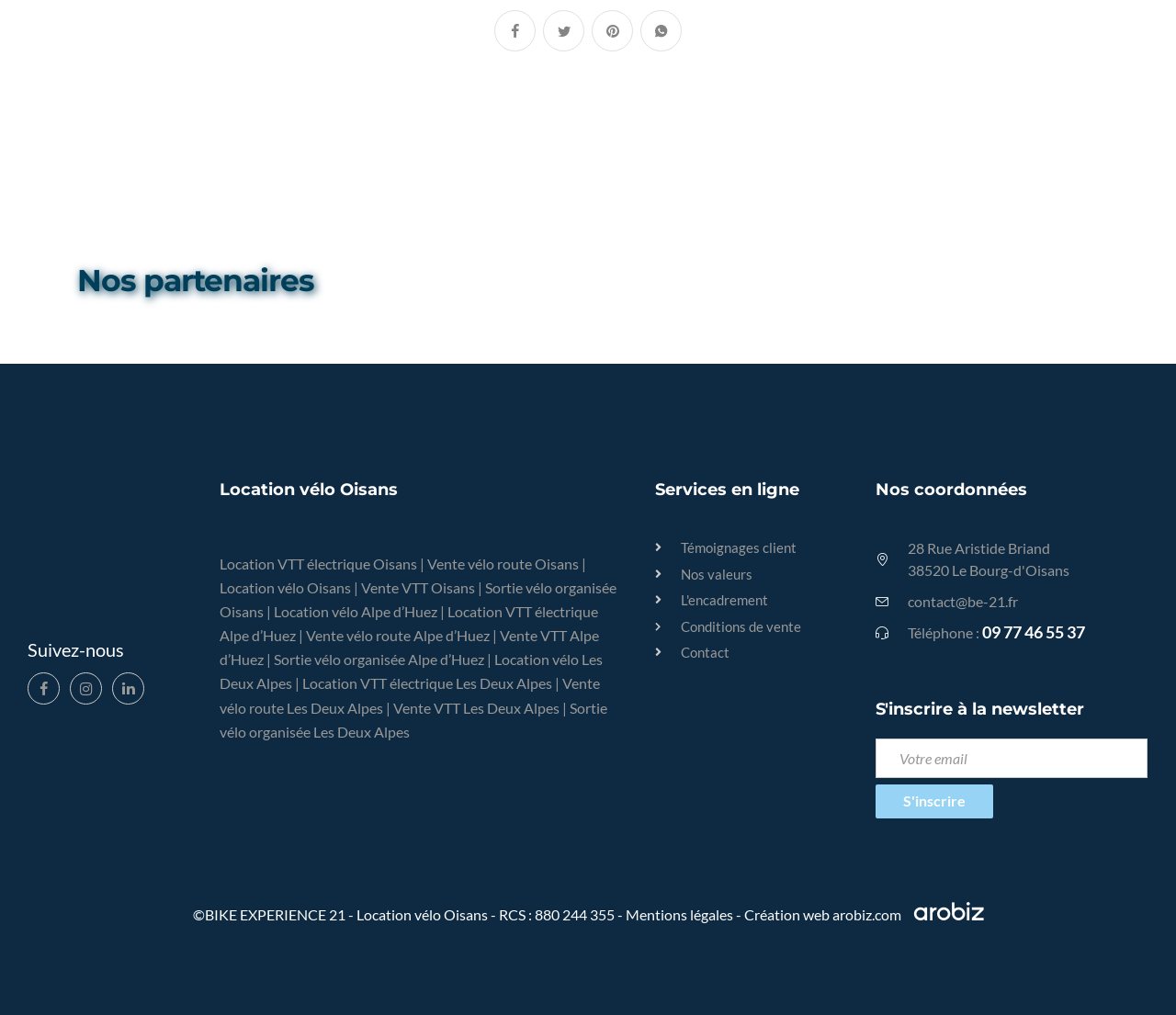Determine the bounding box coordinates of the clickable region to carry out the instruction: "Click on the 'Location VTT électrique Oisans' link".

[0.187, 0.547, 0.355, 0.564]